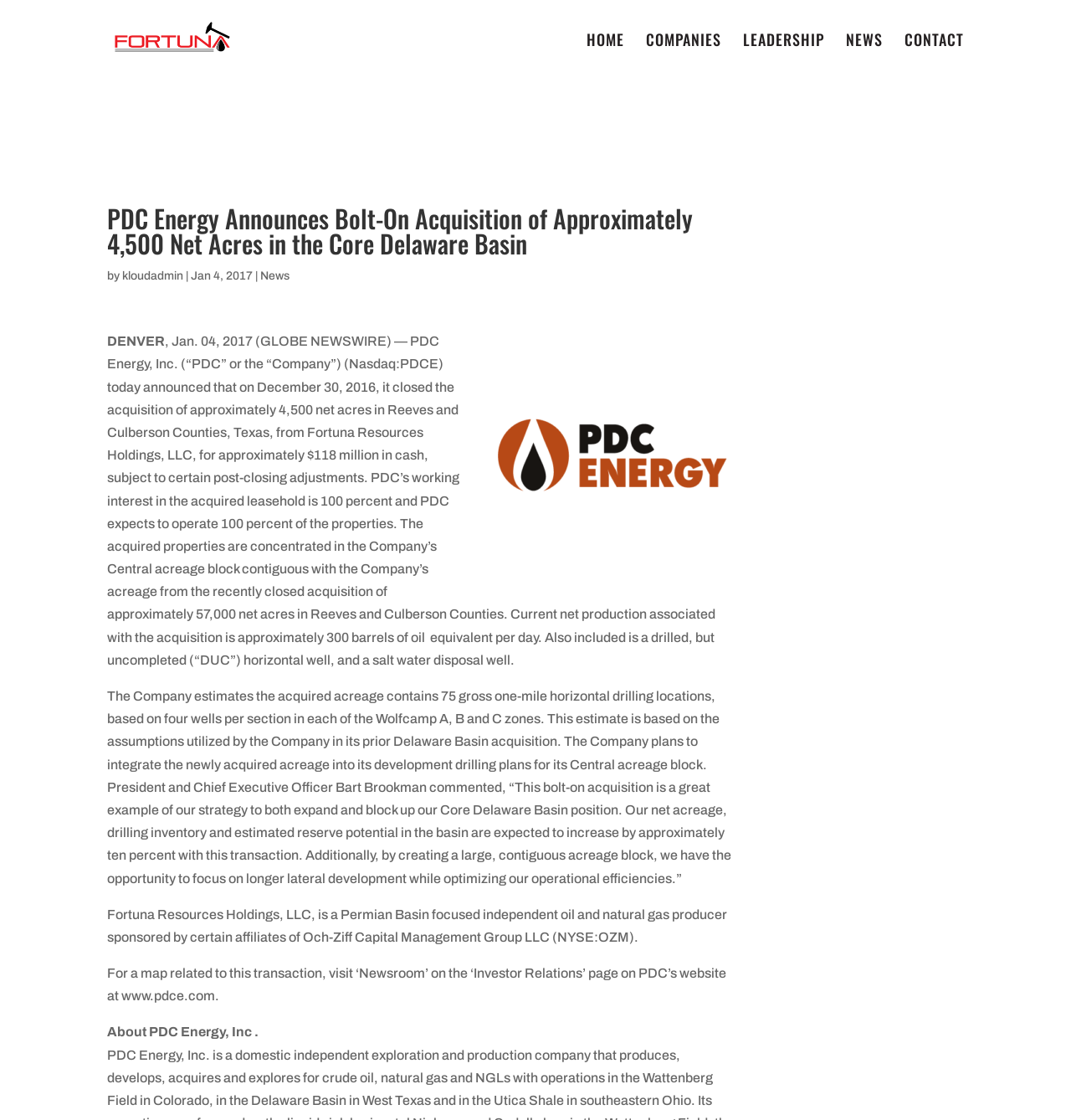From the screenshot, find the bounding box of the UI element matching this description: "kloudadmin". Supply the bounding box coordinates in the form [left, top, right, bottom], each a float between 0 and 1.

[0.114, 0.241, 0.171, 0.252]